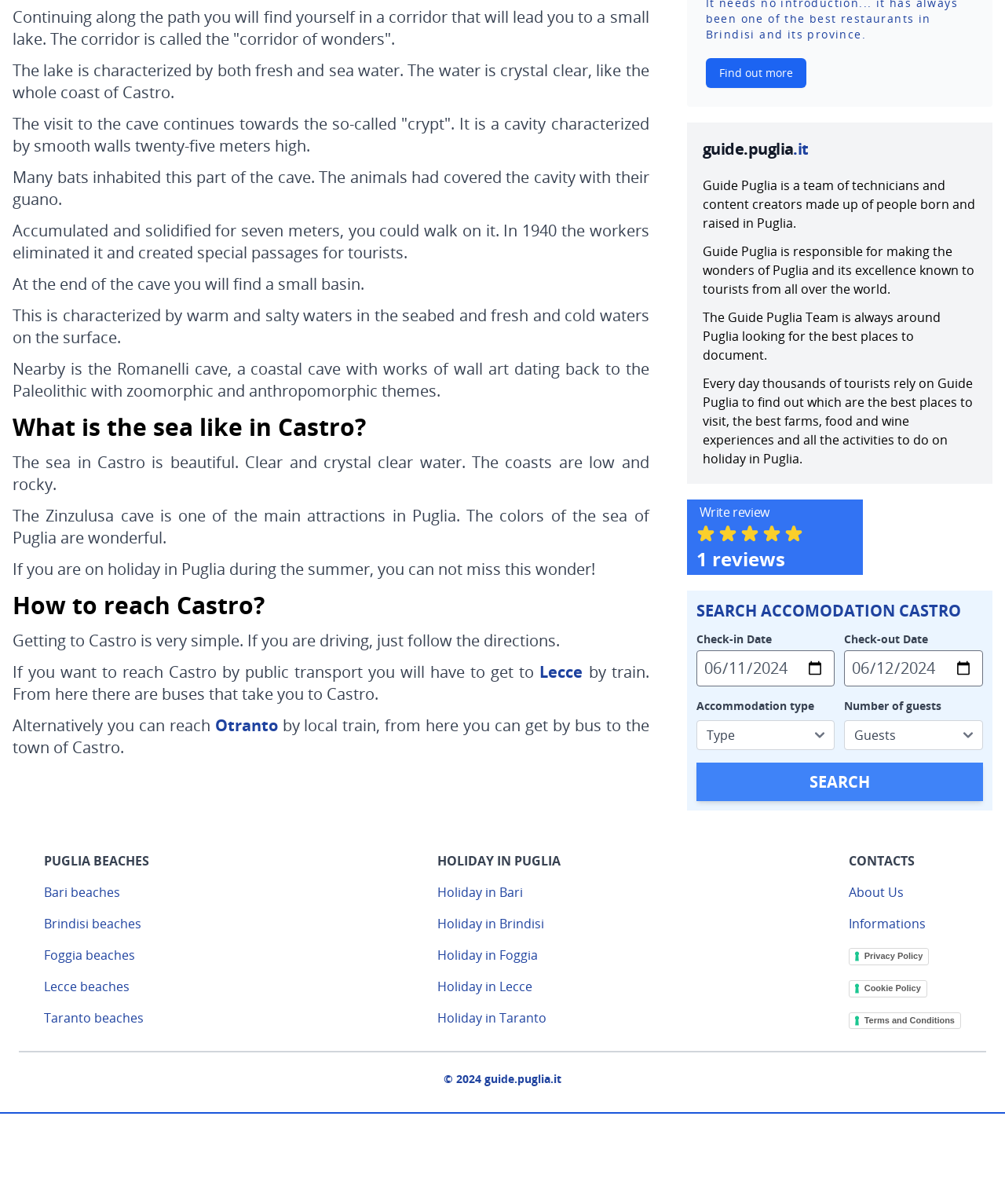Reply to the question below using a single word or brief phrase:
What is the name of the cave mentioned in the text?

Zinzulusa cave